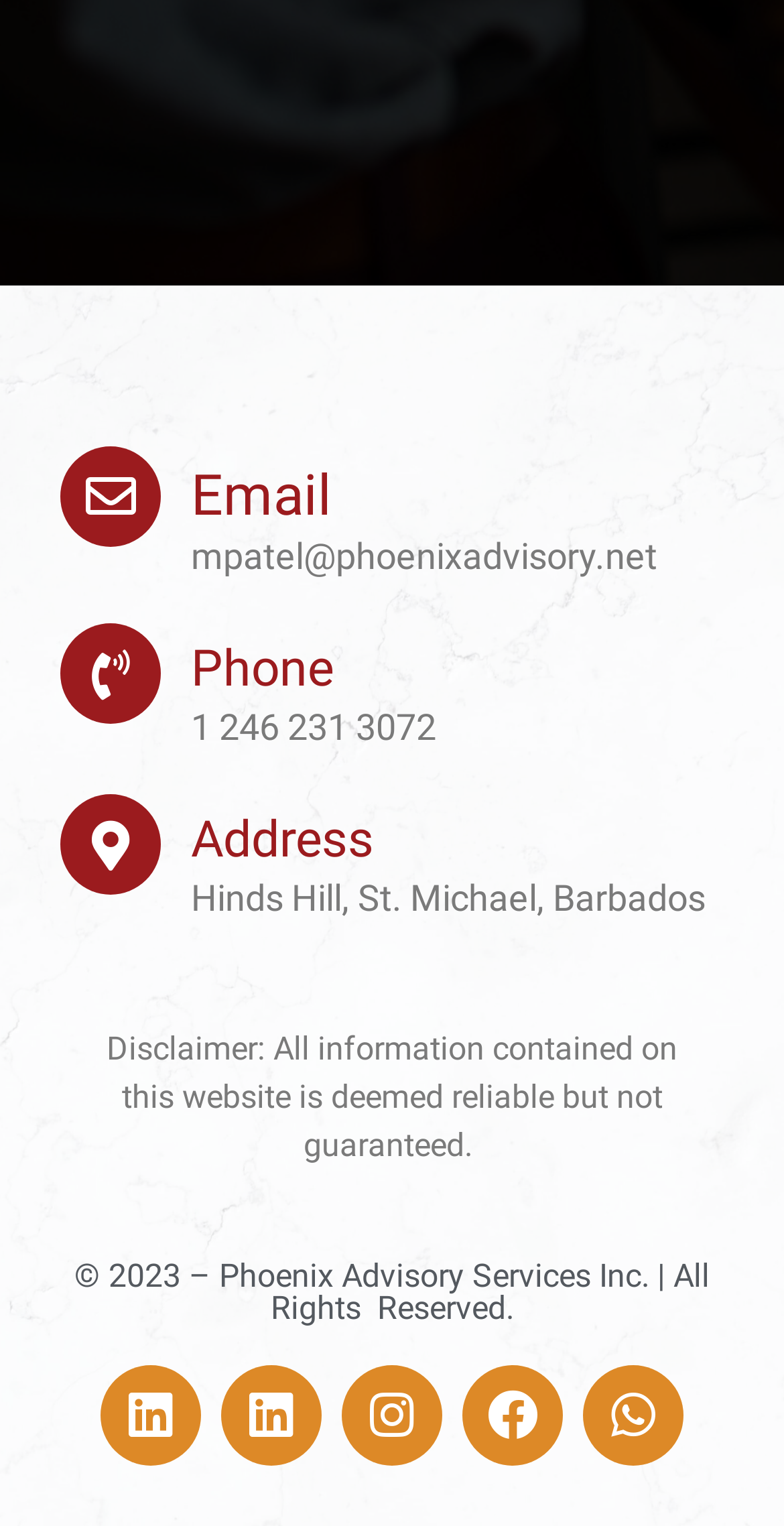Using the information in the image, give a comprehensive answer to the question: 
What is the email address?

I found the email address by looking at the 'Email' section, where there is a static text element containing the email address 'mpatel@phoenixadvisory.net'.